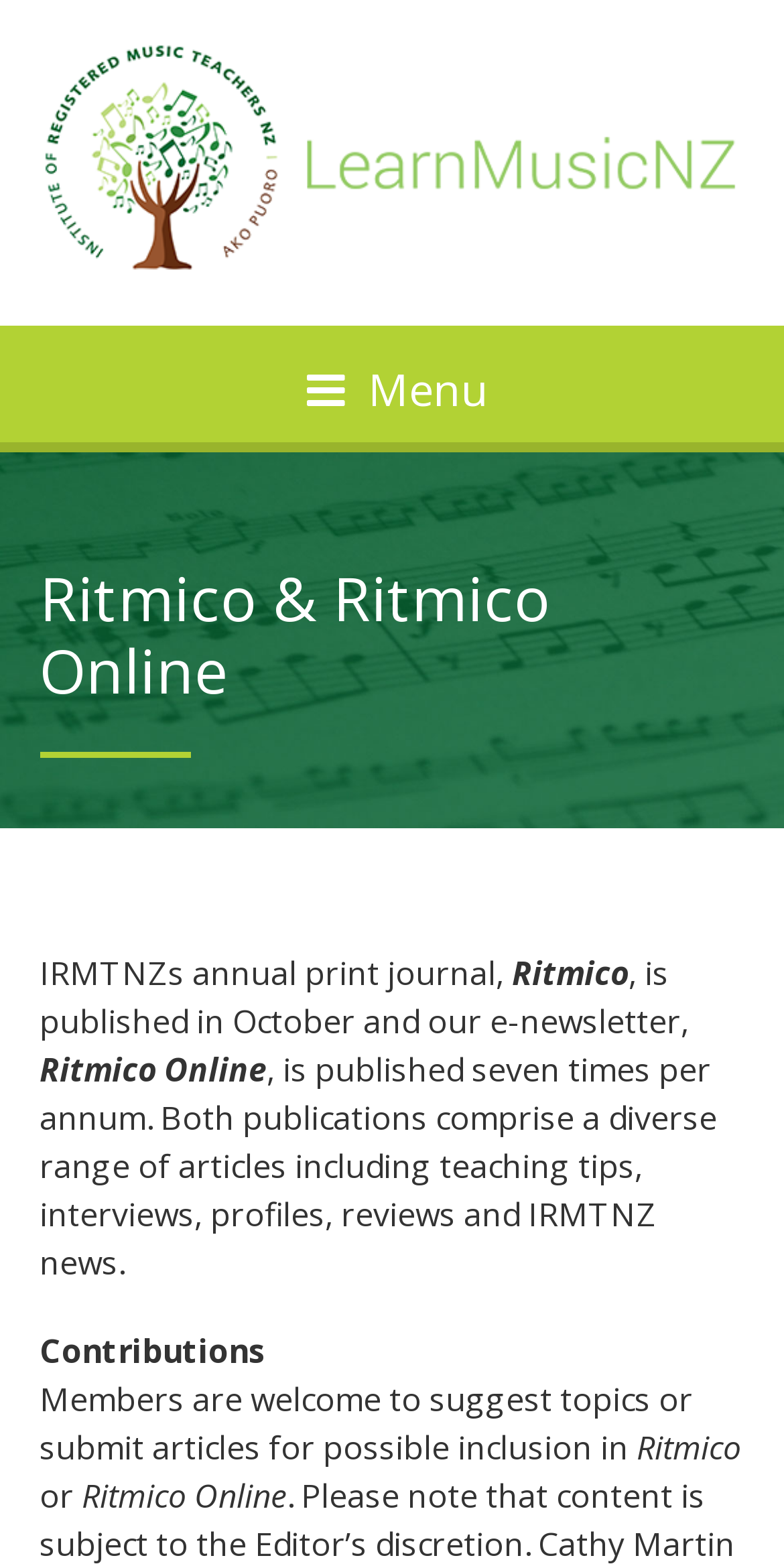What is the name of the print journal?
Could you give a comprehensive explanation in response to this question?

The answer can be found in the StaticText element with the text 'IRMTNZs annual print journal,'. The name of the print journal is mentioned as 'Ritmico'.